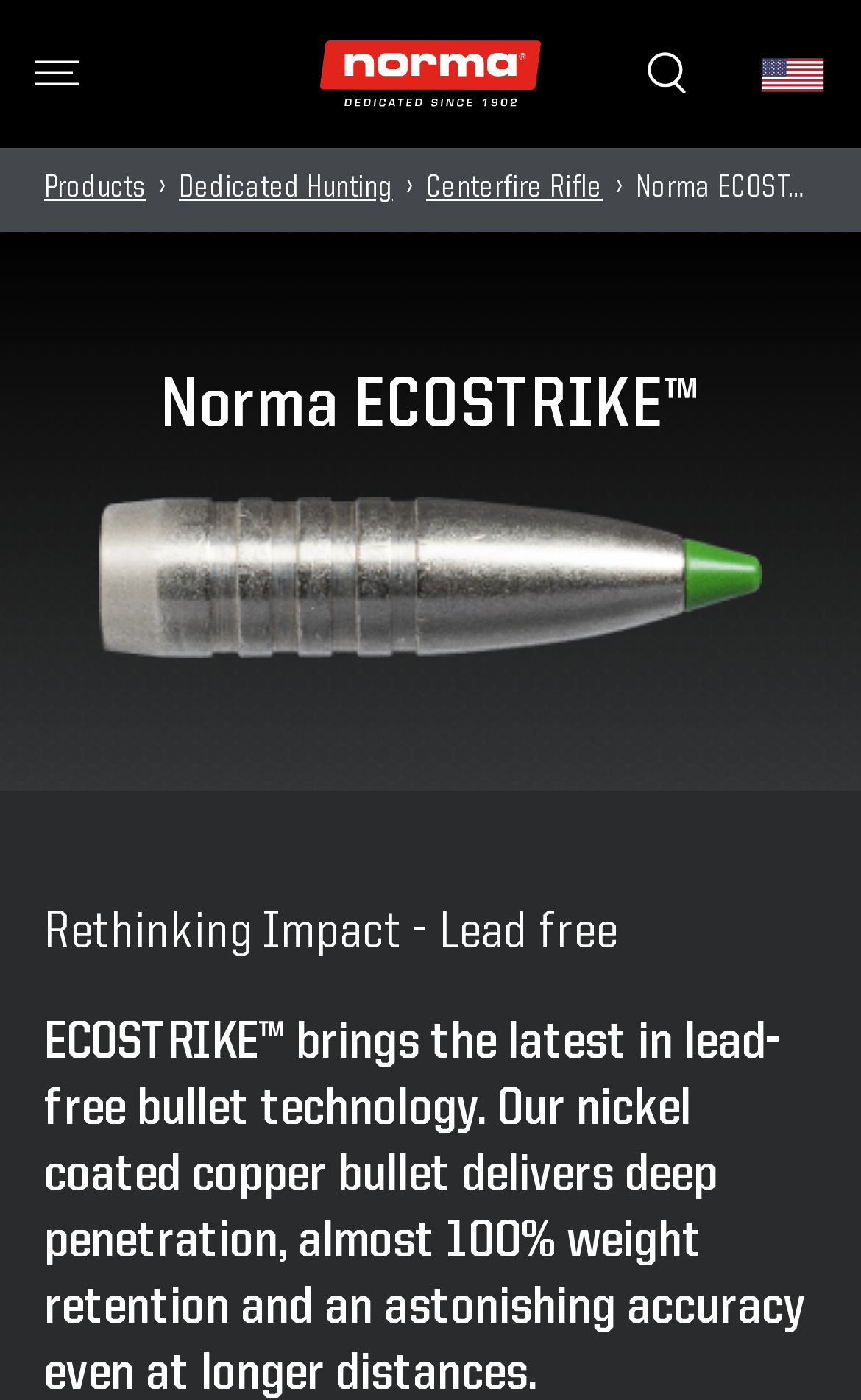Please determine the bounding box coordinates, formatted as (top-left x, top-left y, bottom-right x, bottom-right y), with all values as floating point numbers between 0 and 1. Identify the bounding box of the region described as: alt="fb-share-icon" title="Facebook Share"

None